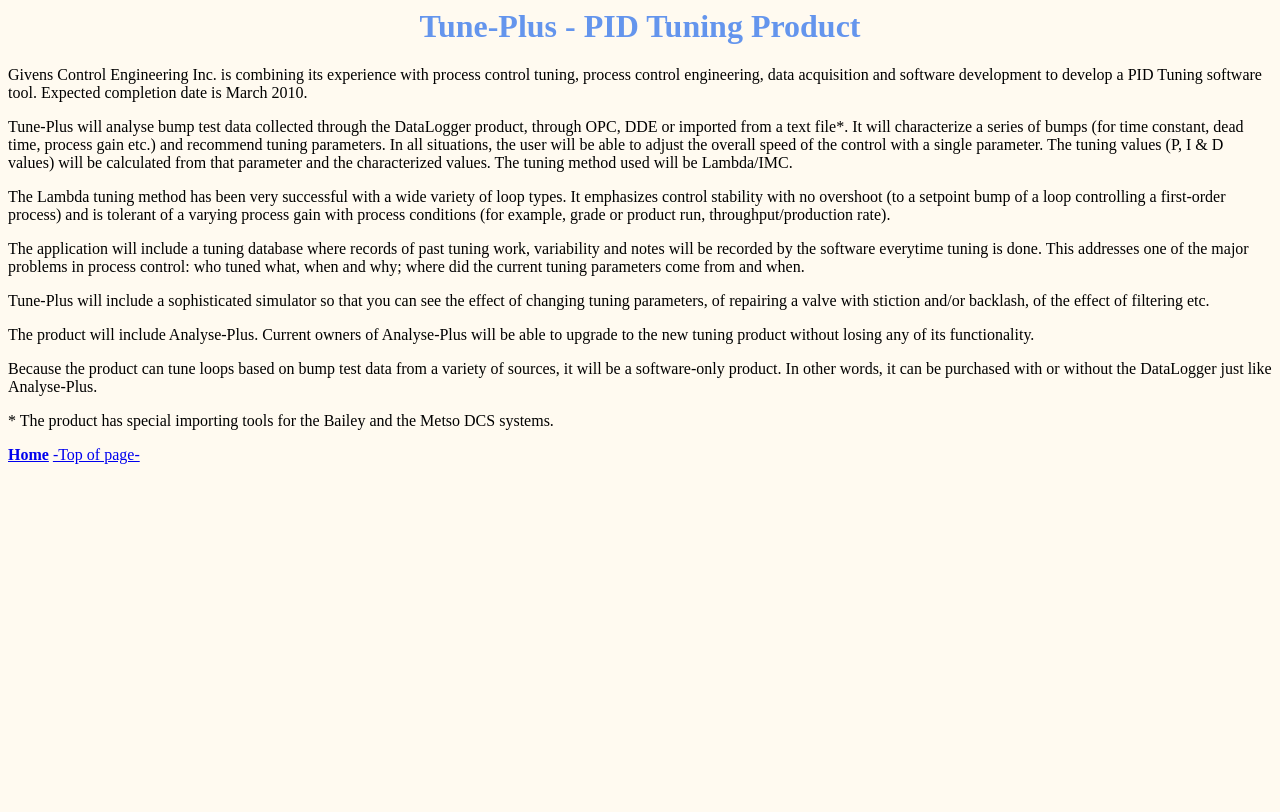Provide a one-word or brief phrase answer to the question:
What is included in the Tune-Plus product?

Analyse-Plus